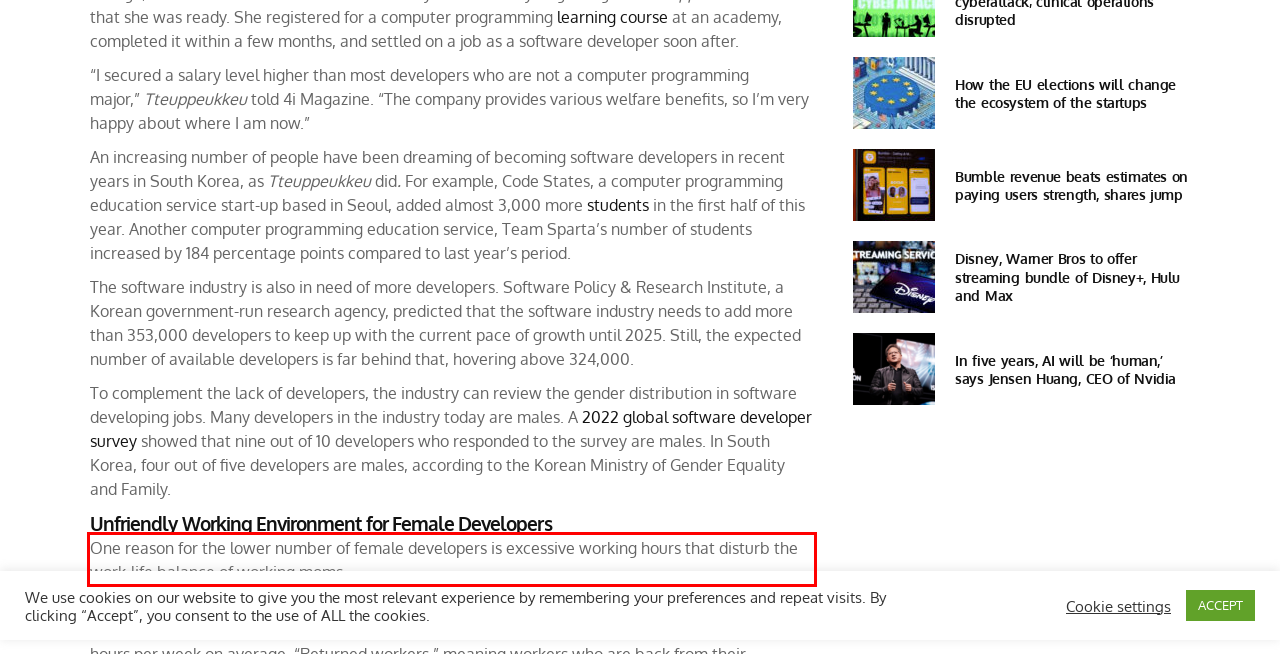Given a screenshot of a webpage containing a red rectangle bounding box, extract and provide the text content found within the red bounding box.

One reason for the lower number of female developers is excessive working hours that disturb the work-life balance of working moms.